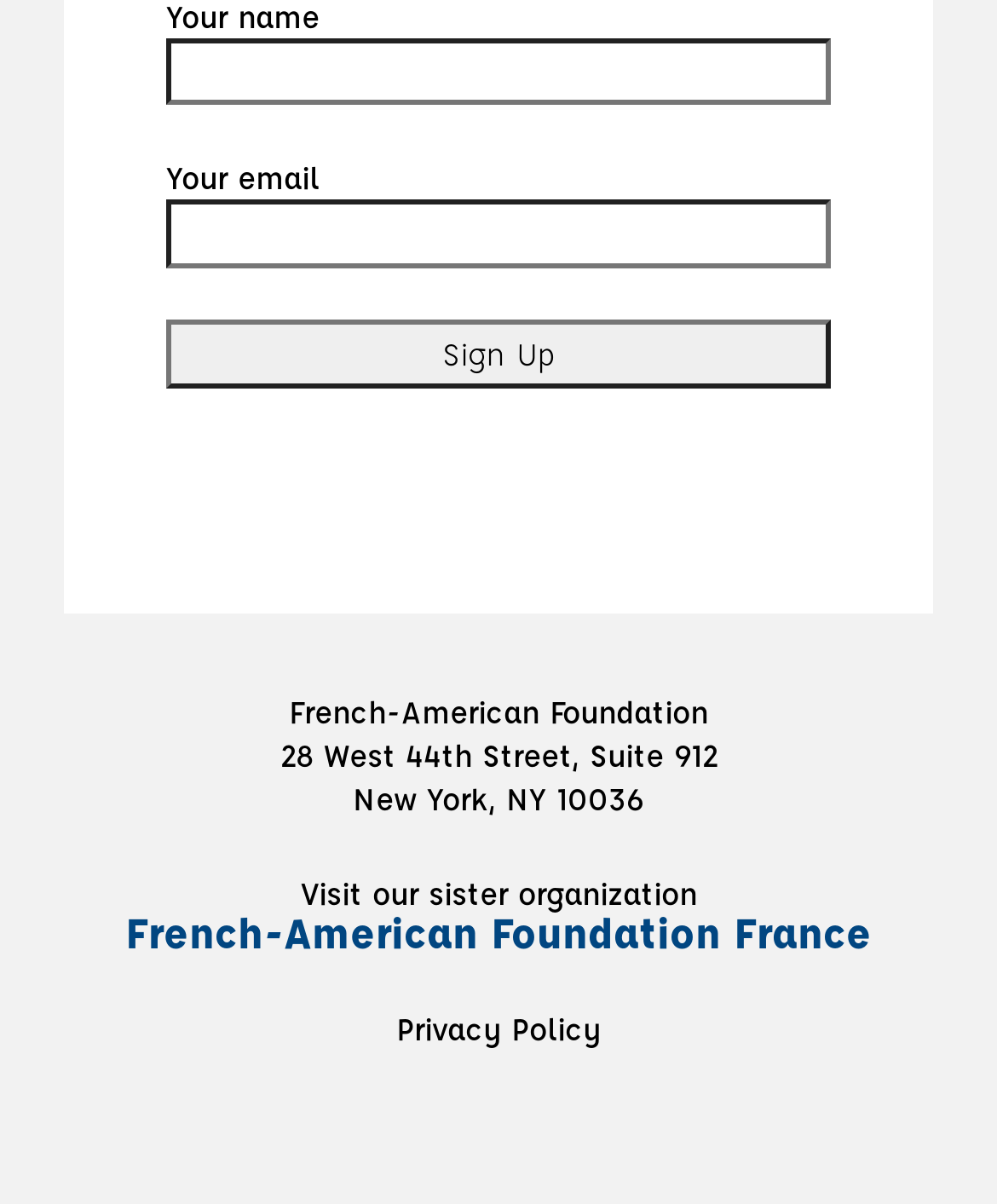Use one word or a short phrase to answer the question provided: 
What is the name of the sister organization?

French-American Foundation France